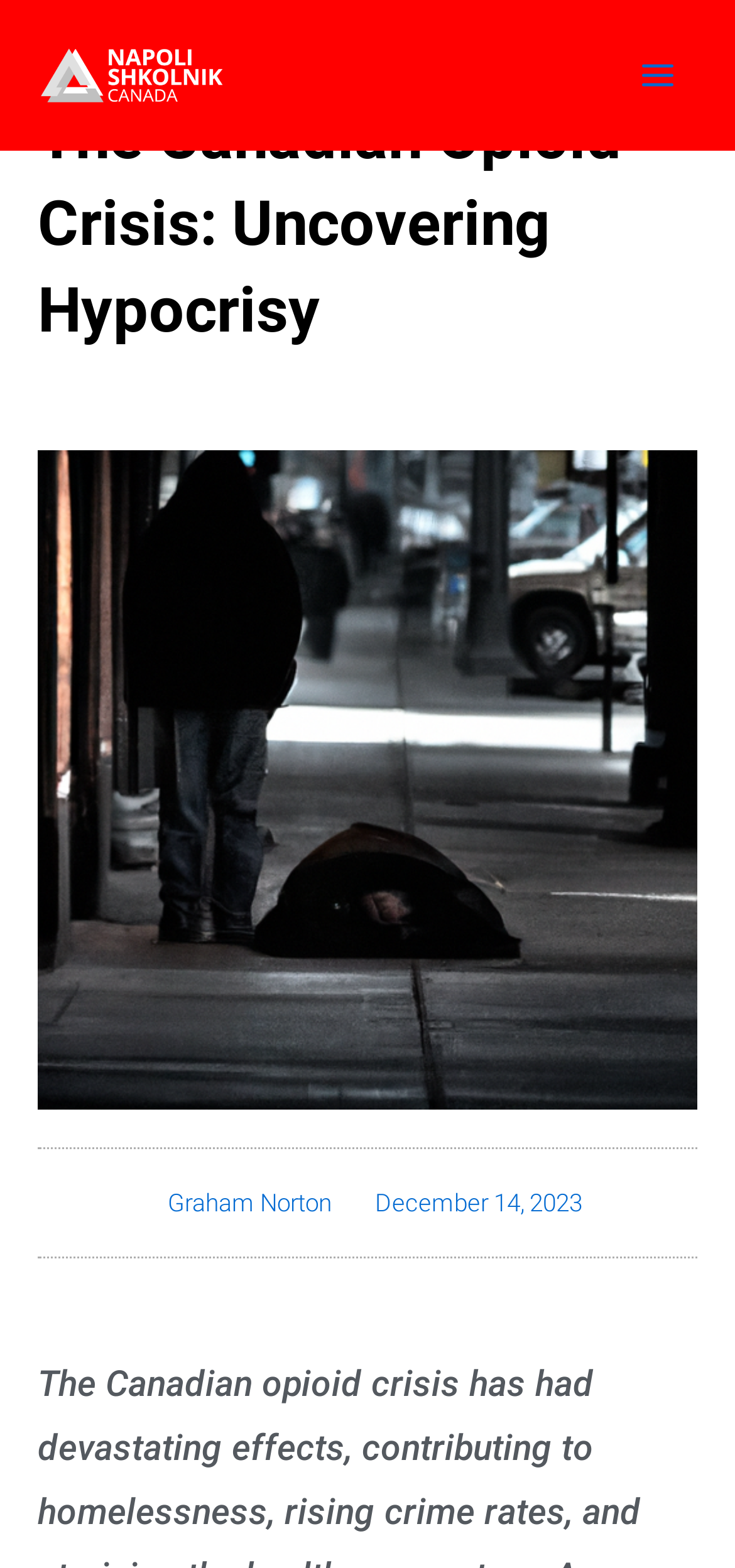Using the provided element description: "December 14, 2023", determine the bounding box coordinates of the corresponding UI element in the screenshot.

[0.49, 0.75, 0.792, 0.783]